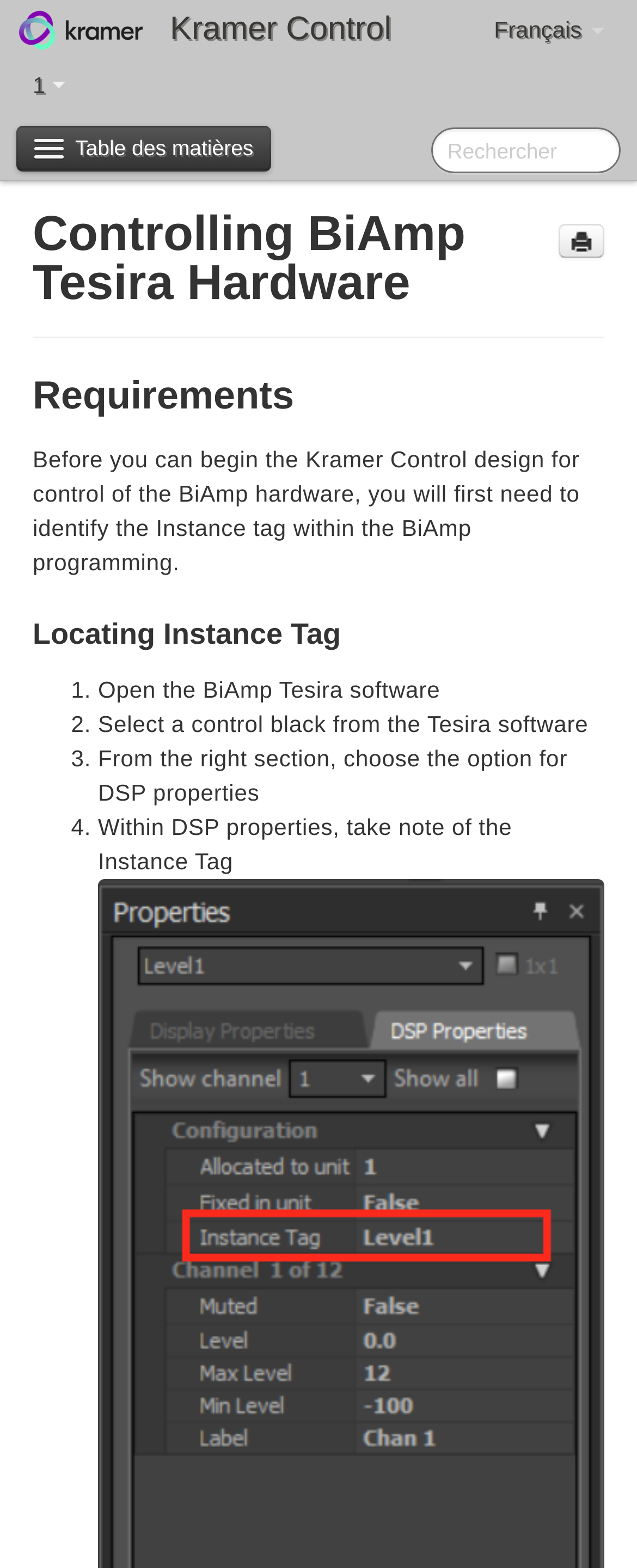Give the bounding box coordinates for the element described as: "Groups".

[0.256, 0.826, 0.897, 0.851]